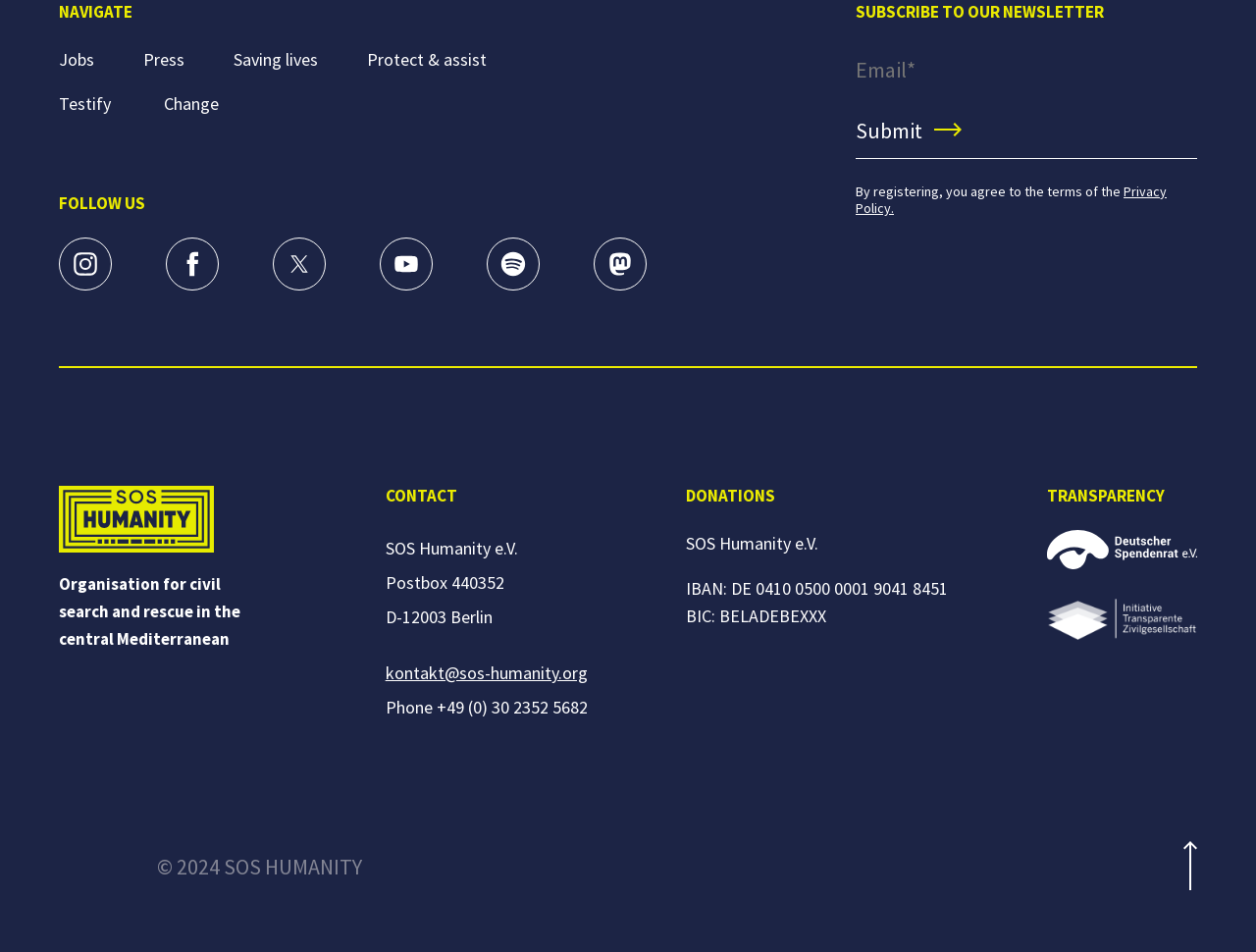Locate the bounding box coordinates of the item that should be clicked to fulfill the instruction: "Submit the form".

[0.681, 0.121, 0.767, 0.156]